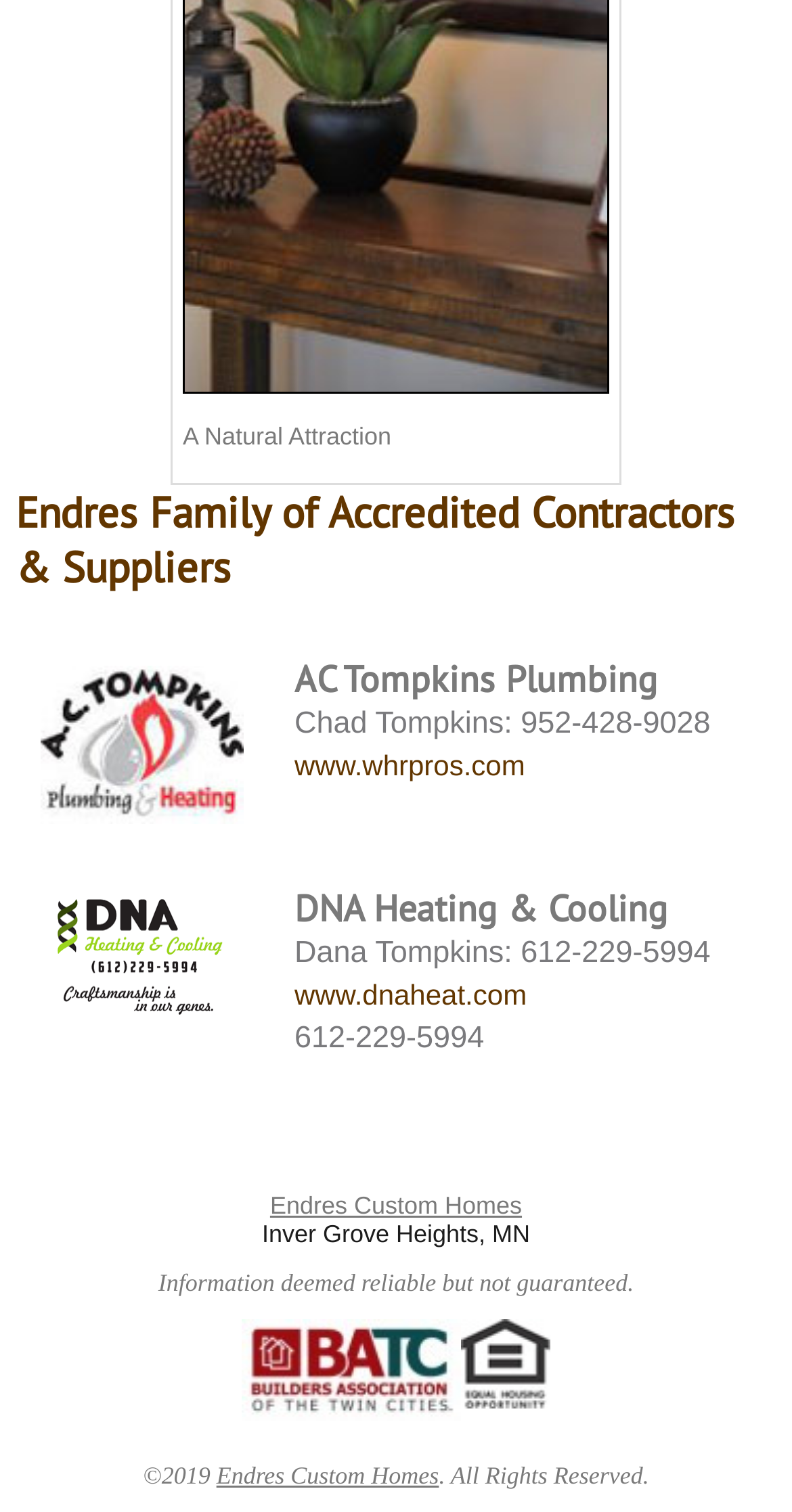Provide a brief response to the question below using one word or phrase:
What is the name of the family of contractors?

Endres Family